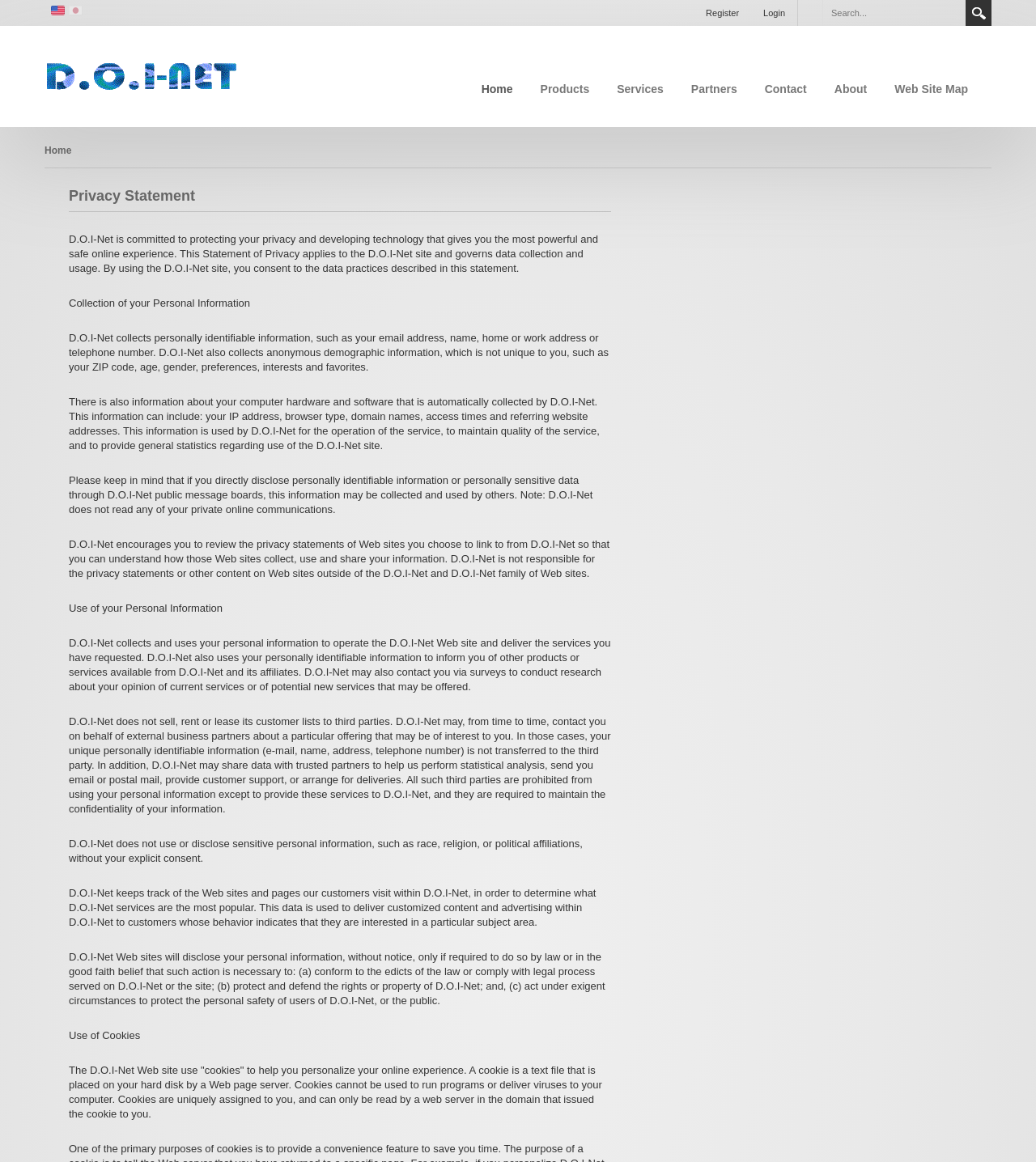Please examine the image and provide a detailed answer to the question: What type of information does D.O.I-Net collect?

According to the Privacy Statement section of the webpage, D.O.I-Net collects personally identifiable information such as email address, name, and home or work address, as well as anonymous demographic information like ZIP code, age, and gender.